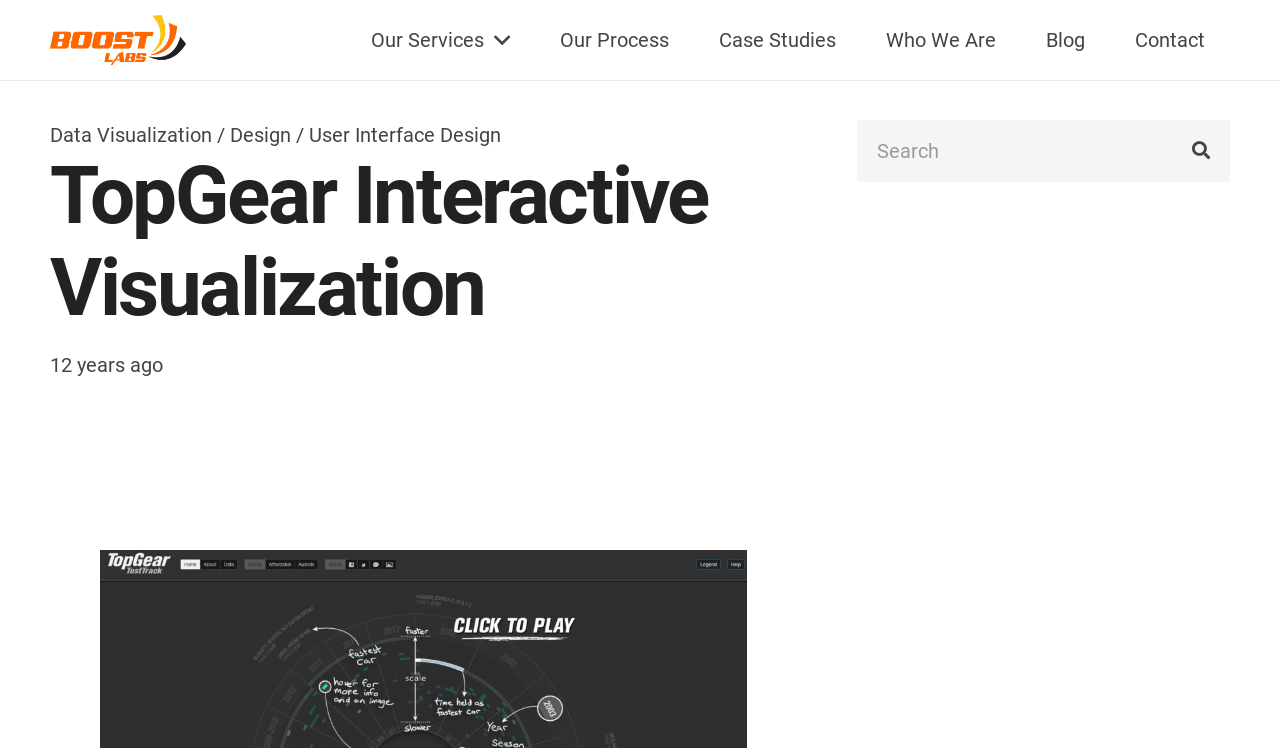Locate the bounding box coordinates of the clickable region necessary to complete the following instruction: "Search for something". Provide the coordinates in the format of four float numbers between 0 and 1, i.e., [left, top, right, bottom].

[0.669, 0.16, 0.961, 0.243]